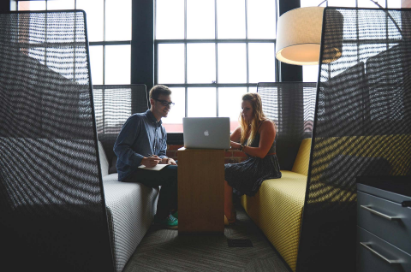What type of light is hanging overhead? Using the information from the screenshot, answer with a single word or phrase.

Warm pendant light